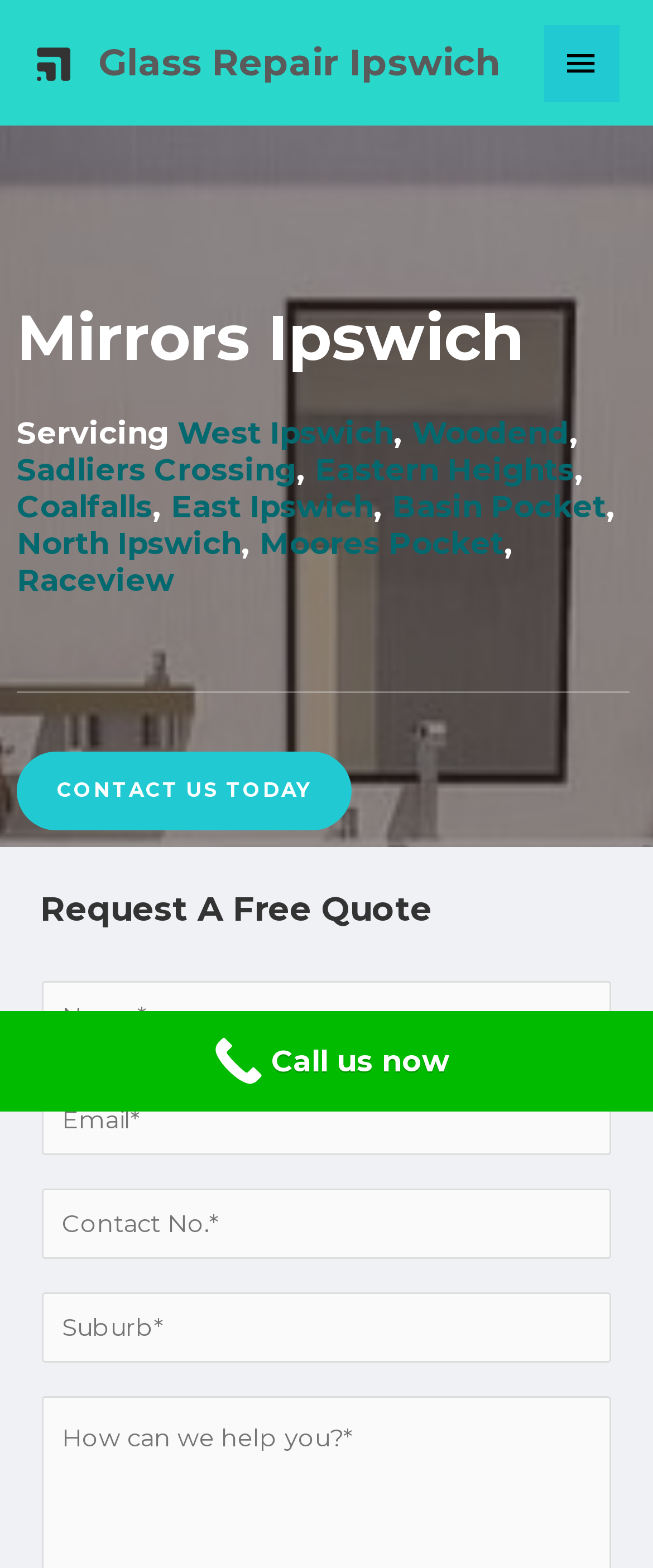How many suburbs are serviced by the company?
Please provide a single word or phrase based on the screenshot.

11